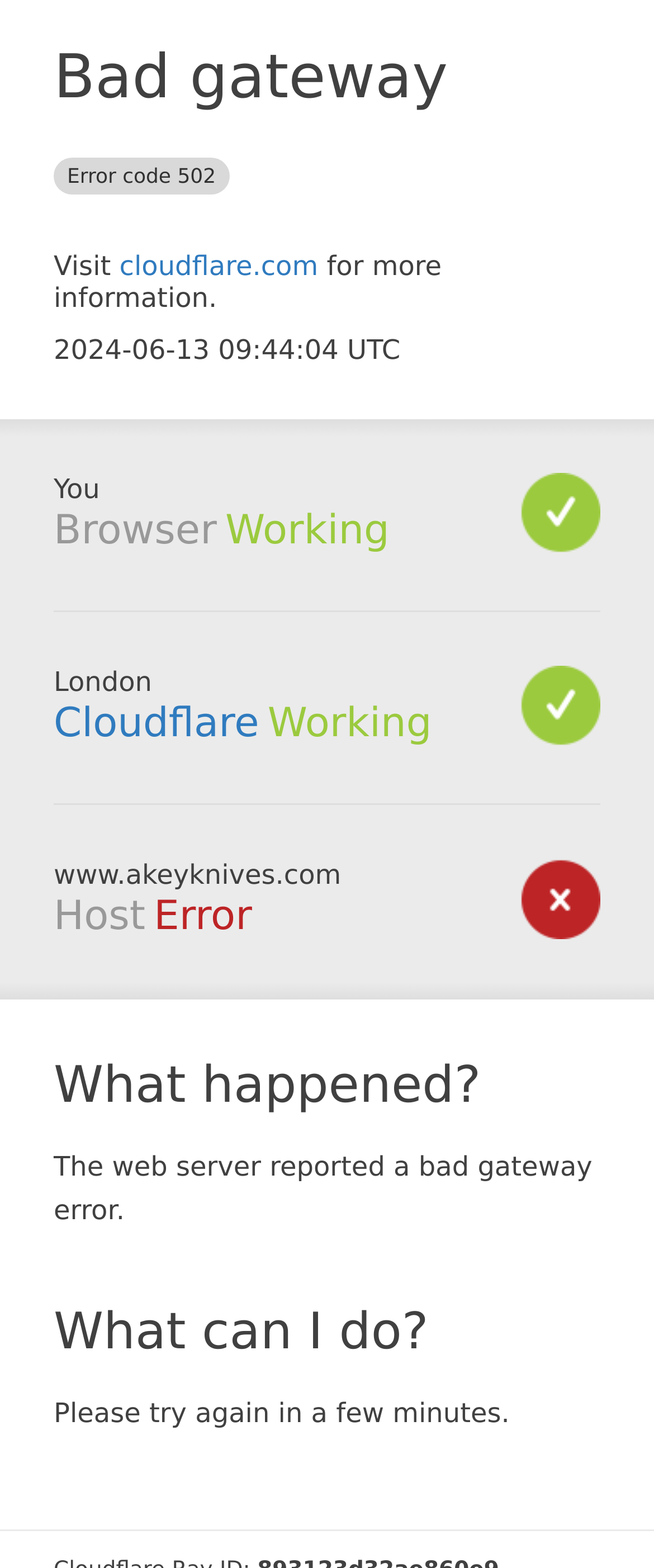Provide the bounding box coordinates of the HTML element this sentence describes: "cloudflare.com".

[0.183, 0.159, 0.486, 0.18]